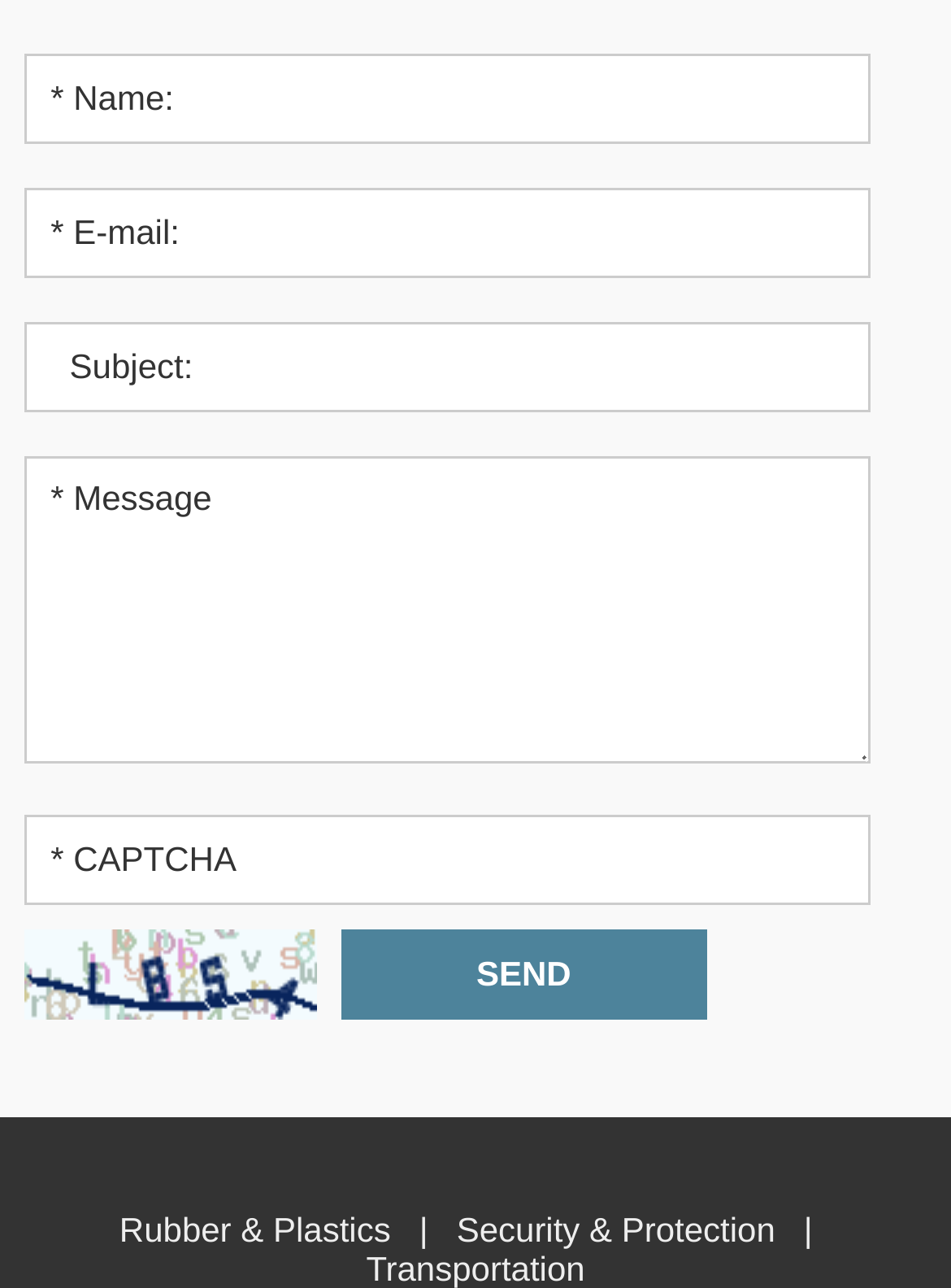Using the description: "Transportation", determine the UI element's bounding box coordinates. Ensure the coordinates are in the format of four float numbers between 0 and 1, i.e., [left, top, right, bottom].

[0.385, 0.922, 0.615, 1.0]